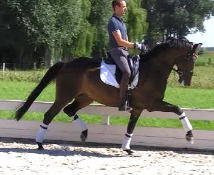Please provide a detailed answer to the question below by examining the image:
What is the horse's height?

The caption provides the horse's height as 16.1 hands, which is a unit of measurement commonly used to describe the height of horses.